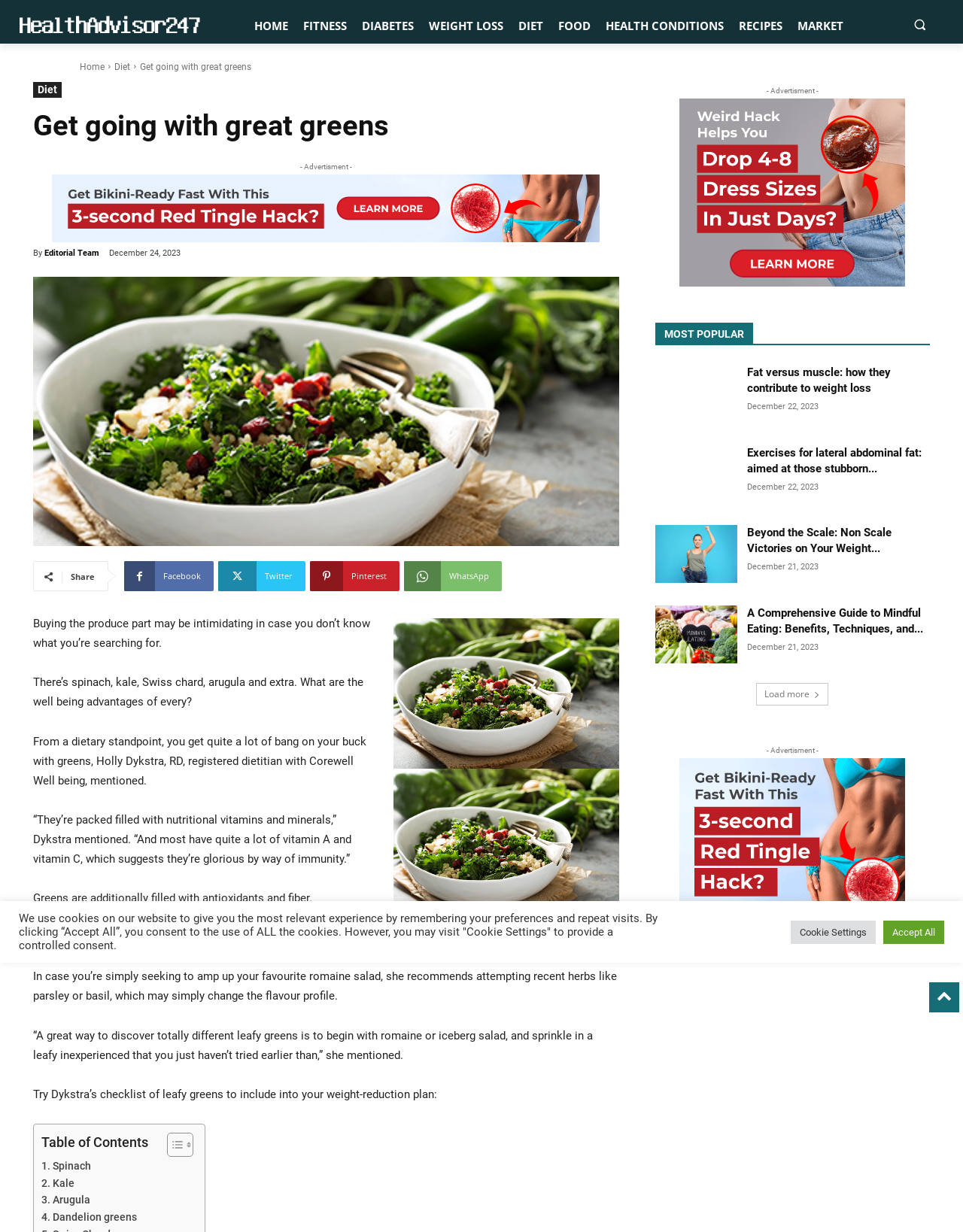Kindly determine the bounding box coordinates of the area that needs to be clicked to fulfill this instruction: "Read the article about 'Fat versus muscle: how they contribute to weight loss'".

[0.68, 0.296, 0.766, 0.343]